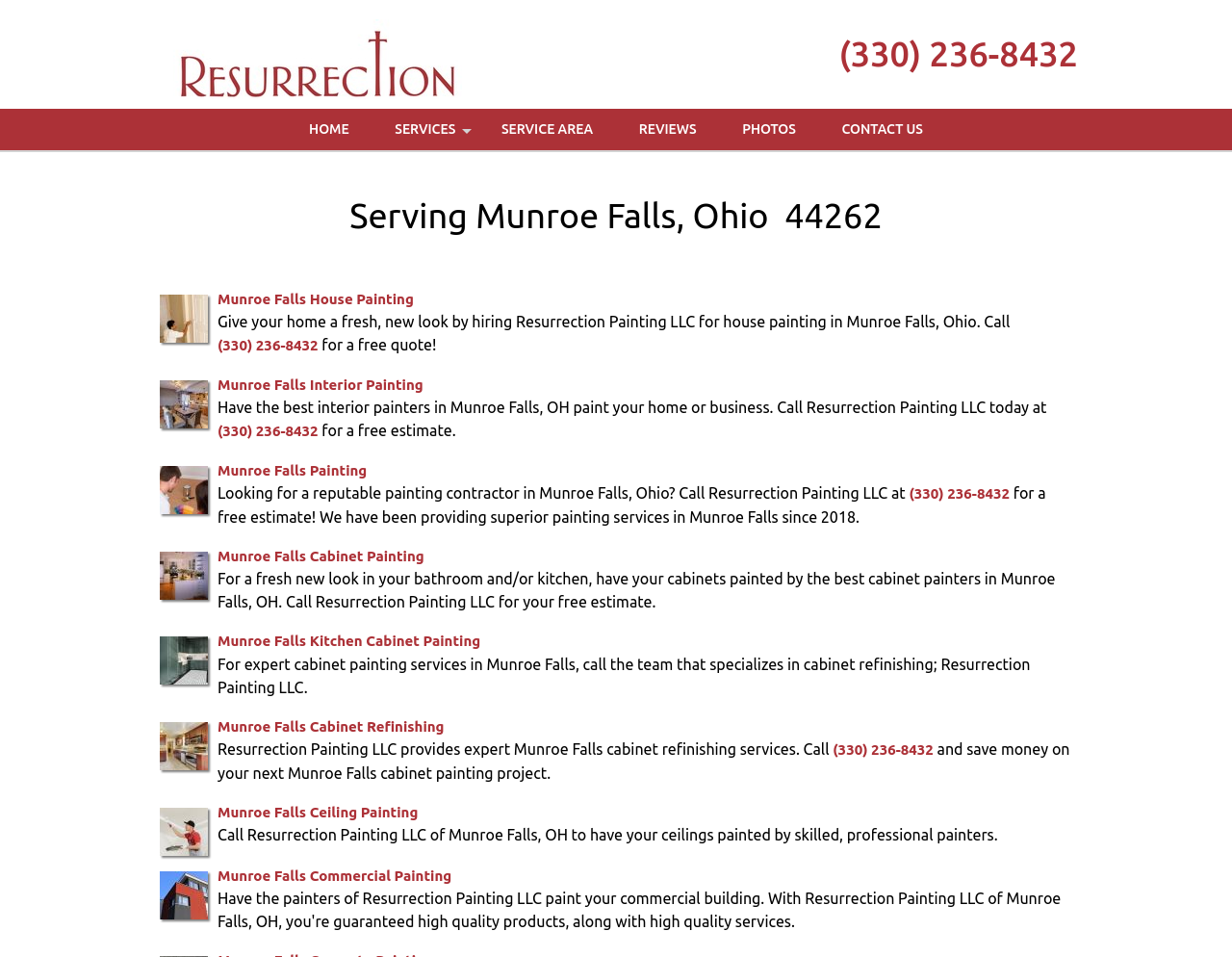Please provide a detailed answer to the question below by examining the image:
How long has Resurrection Painting LLC been providing services?

I found the duration of service by looking at the static text on the webpage, which mentions 'We have been providing superior painting services in Munroe Falls since 2018.' This indicates that the company has been providing services for at least 4 years.